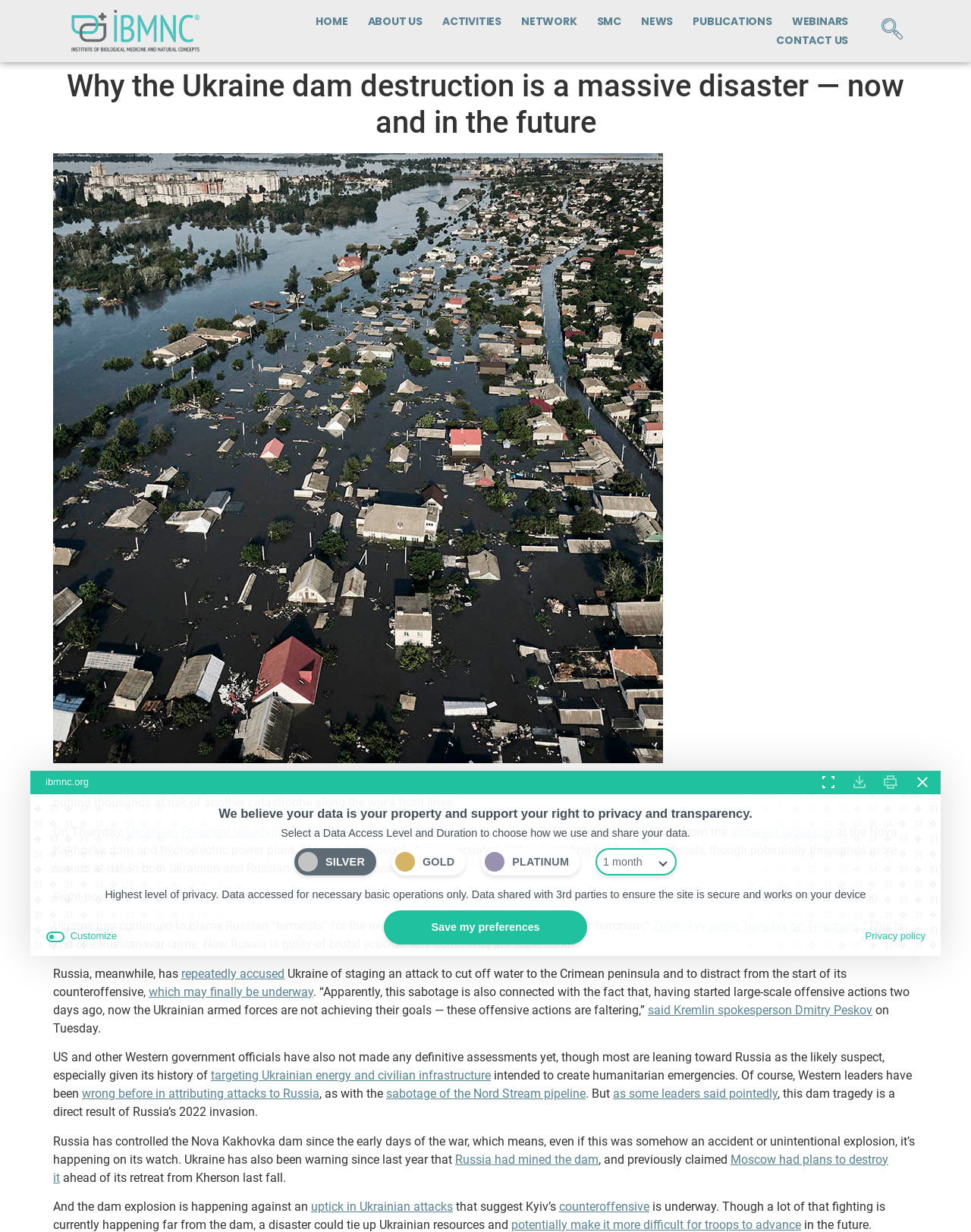Identify the bounding box coordinates of the region that needs to be clicked to carry out this instruction: "Visit the NEWS page". Provide these coordinates as four float numbers ranging from 0 to 1, i.e., [left, top, right, bottom].

[0.65, 0.01, 0.703, 0.025]